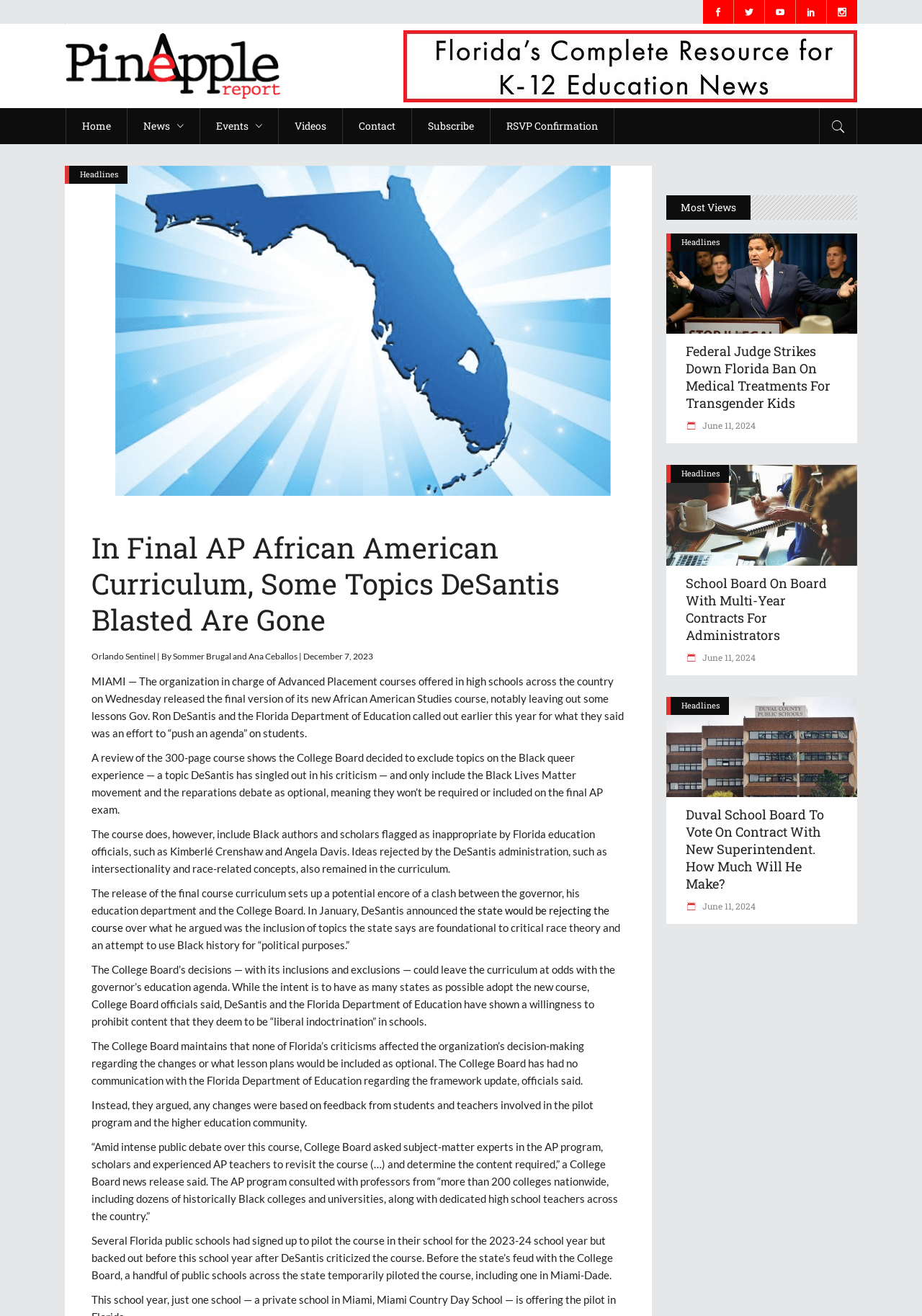What are the other news headlines on the webpage?
Based on the image, answer the question in a detailed manner.

The other news headlines on the webpage are located at the bottom of the main content section, and they are listed as links with headings and dates. These headlines include 'Federal Judge Strikes Down Florida Ban On Medical Treatments For Transgender Kids', 'School Board On Board With Multi-Year Contracts For Administrators', and 'Duval School Board To Vote On Contract With New Superintendent. How Much Will He Make?'. These headlines are likely related to other news articles on the website.